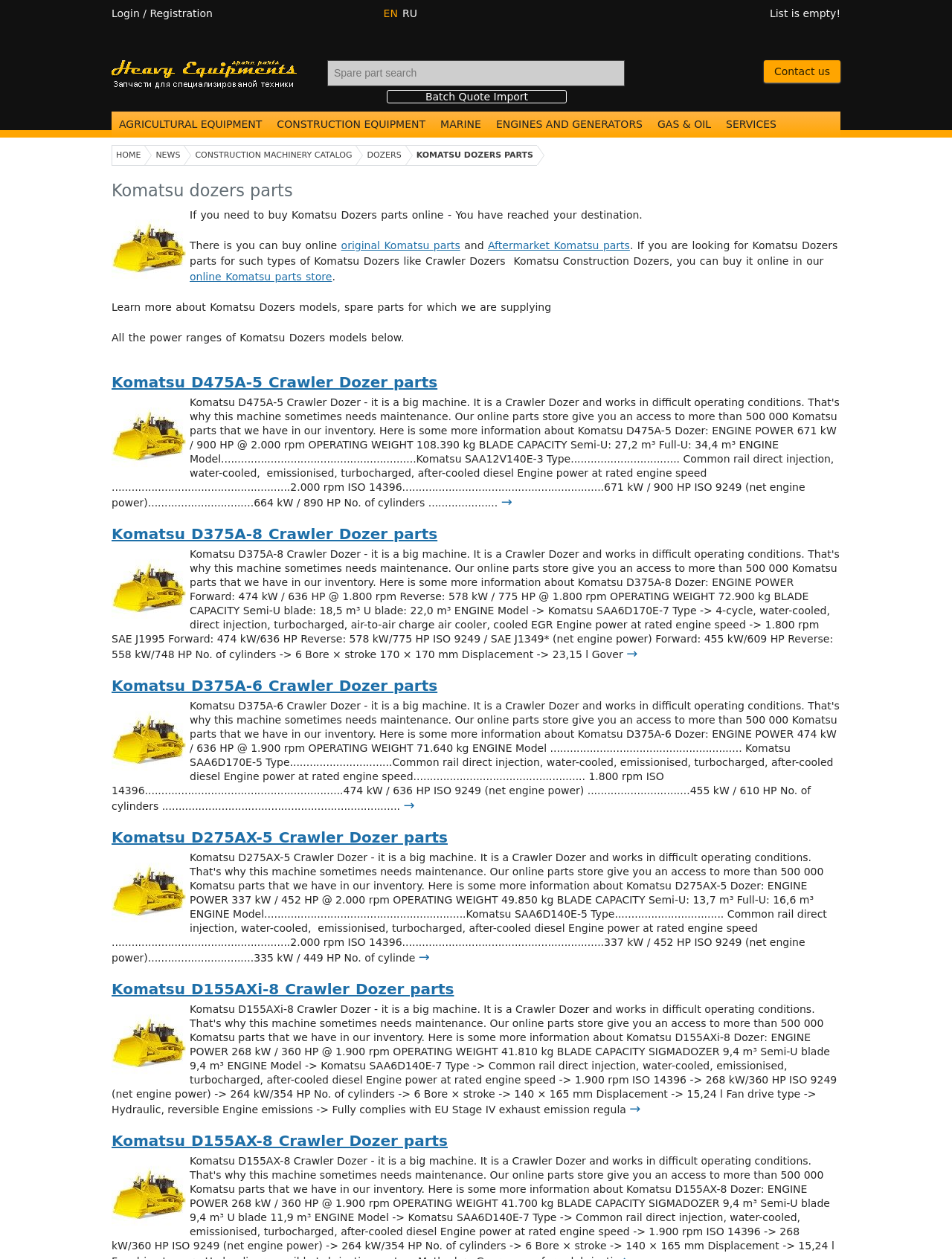What is the function of the '→' links?
Please give a detailed answer to the question using the information shown in the image.

The '→' links are likely used to navigate to more detailed information about each Komatsu Dozer model, allowing users to access additional resources or specifications about the equipment.